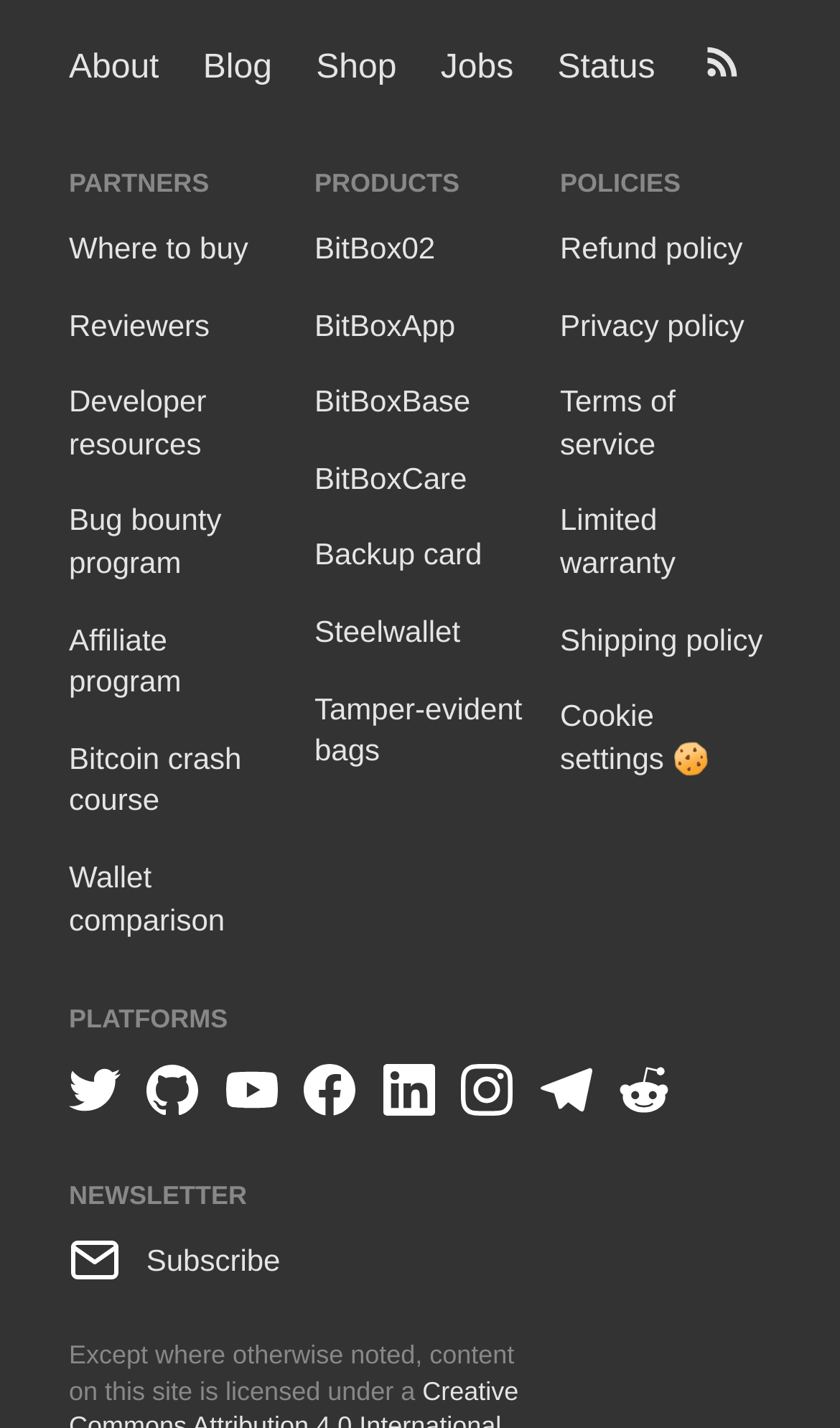Determine the bounding box coordinates of the area to click in order to meet this instruction: "Subscribe to the newsletter".

[0.082, 0.87, 0.334, 0.894]